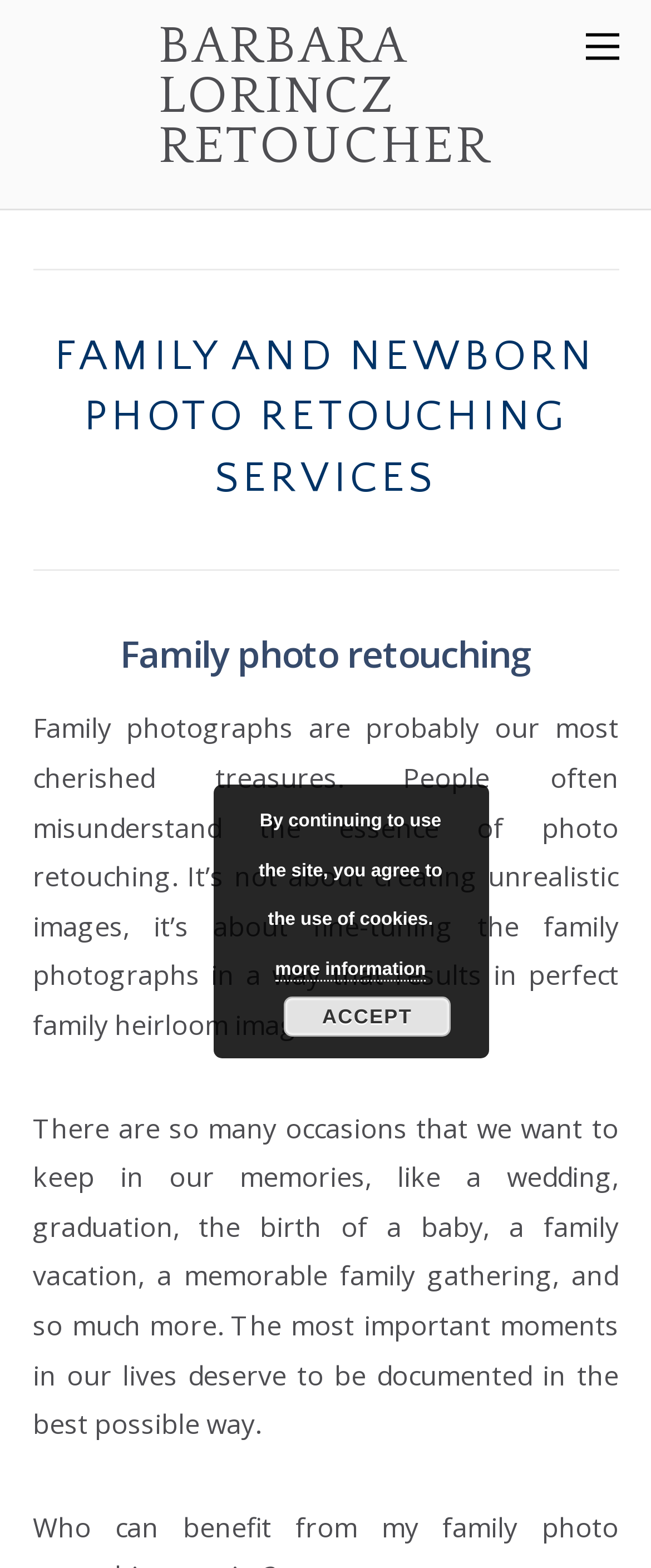Identify the main heading of the webpage and provide its text content.

FAMILY AND NEWBORN PHOTO RETOUCHING SERVICES